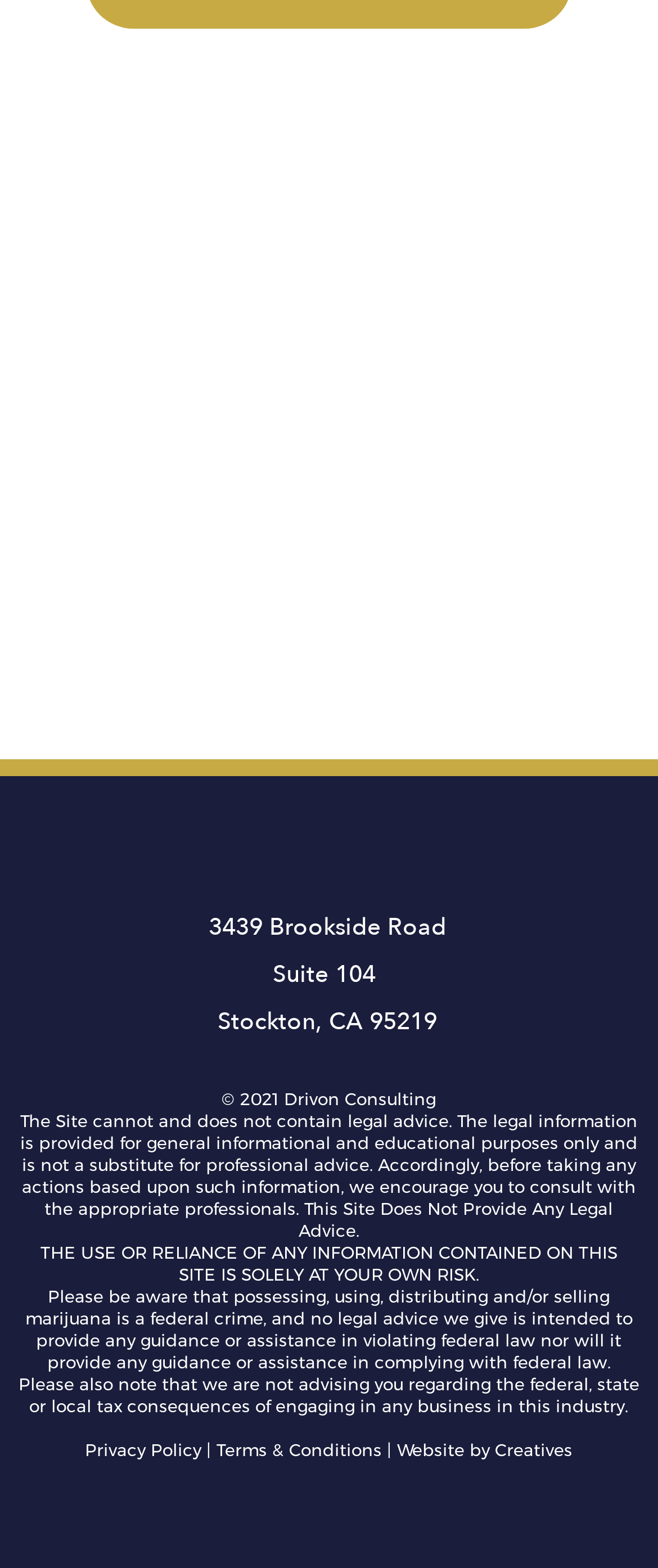Based on the image, please elaborate on the answer to the following question:
How many social media links are there?

There are four social media links, which are Facebook, Instagram, LinkedIn, and Twitter. These links are placed horizontally in a row, indicating that they are part of the same social media section.